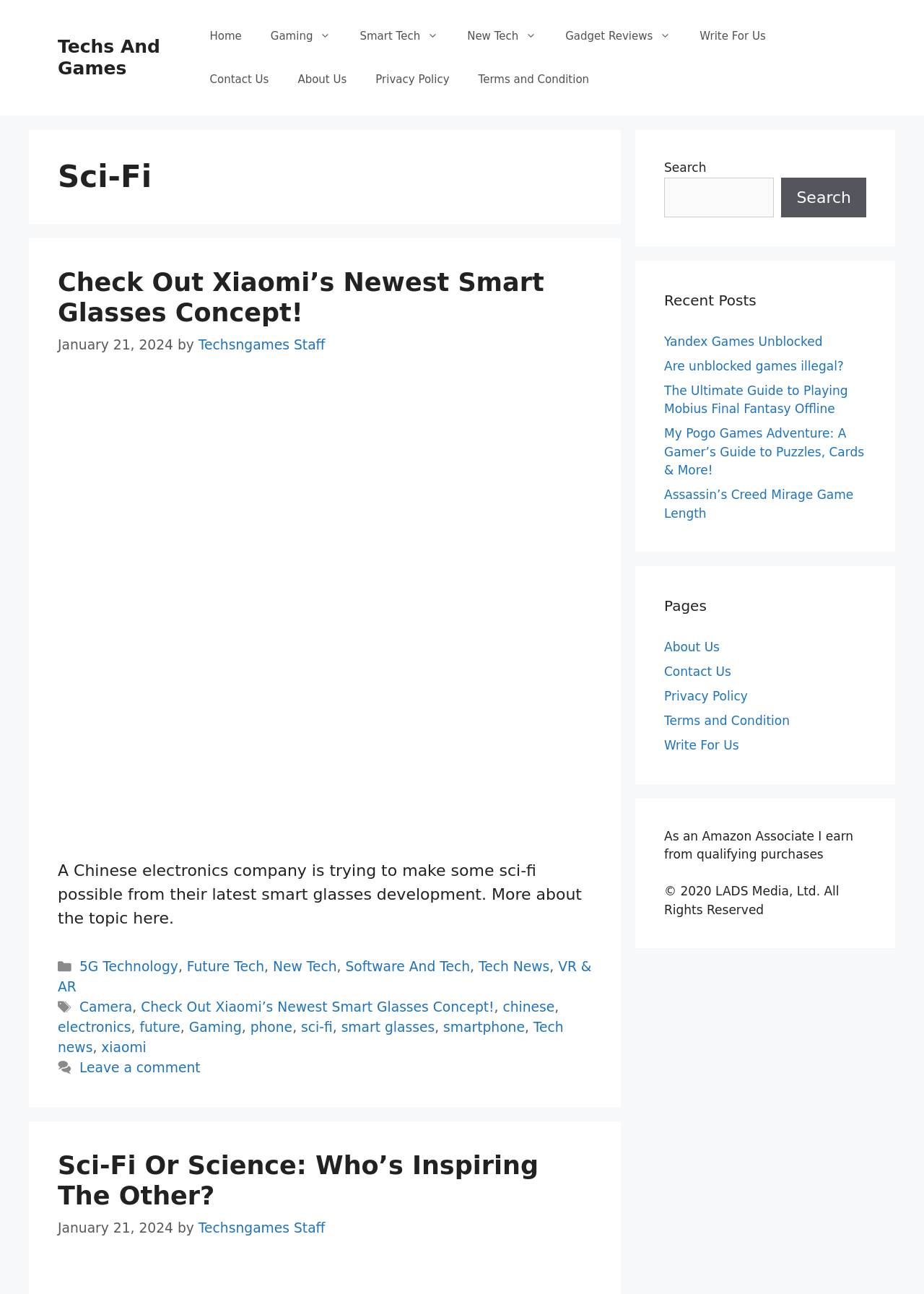Provide a brief response in the form of a single word or phrase:
What is the category of the article 'Check Out Xiaomi’s Newest Smart Glasses Concept!'?

Future Tech